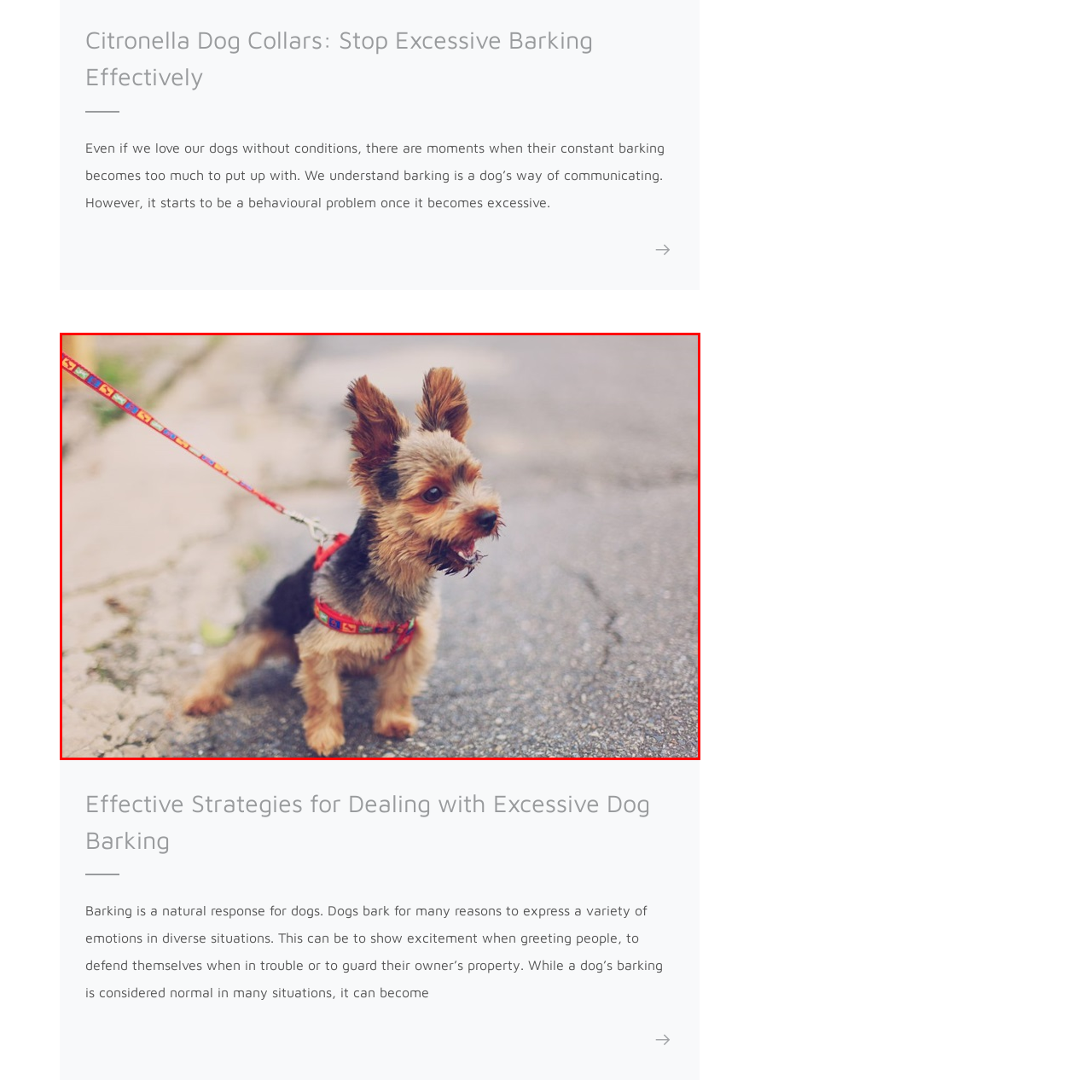Examine the image inside the red outline, What is the background of the image?
 Answer with a single word or phrase.

Urban pathway